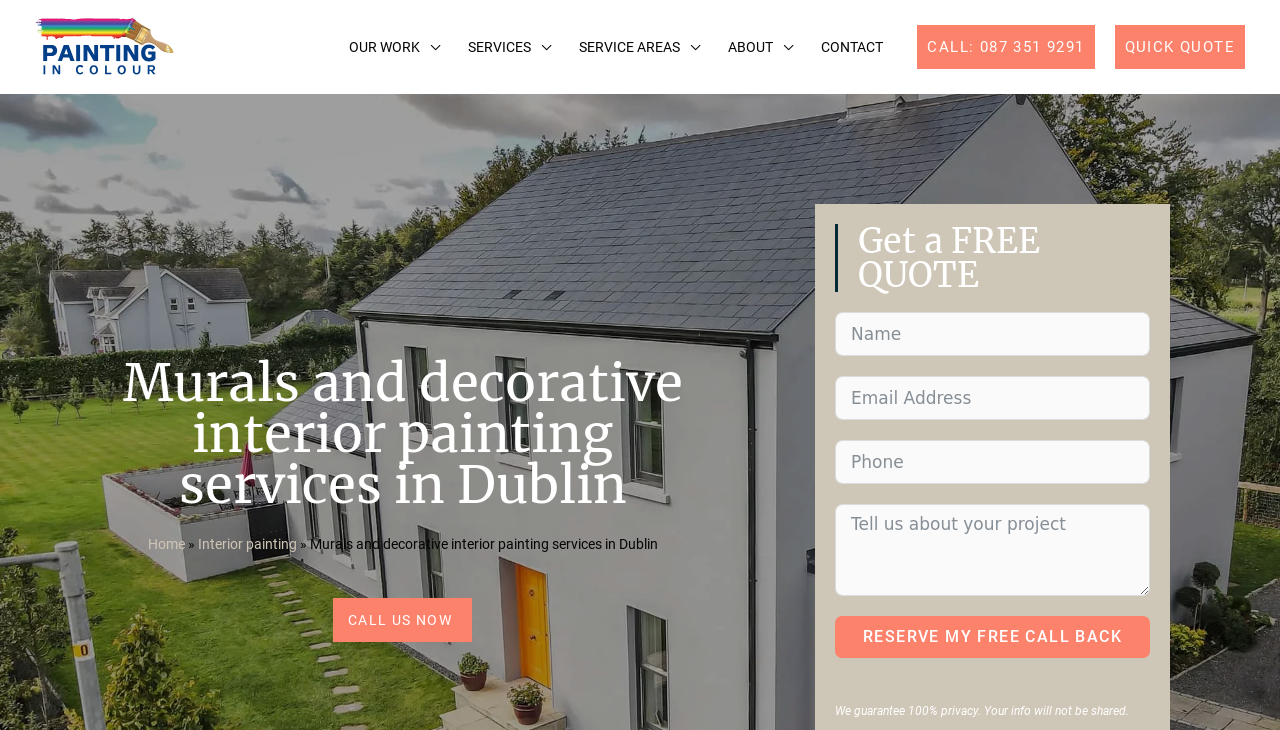Please locate the bounding box coordinates of the element's region that needs to be clicked to follow the instruction: "Click the 'QUICK QUOTE' button". The bounding box coordinates should be provided as four float numbers between 0 and 1, i.e., [left, top, right, bottom].

[0.871, 0.034, 0.973, 0.095]